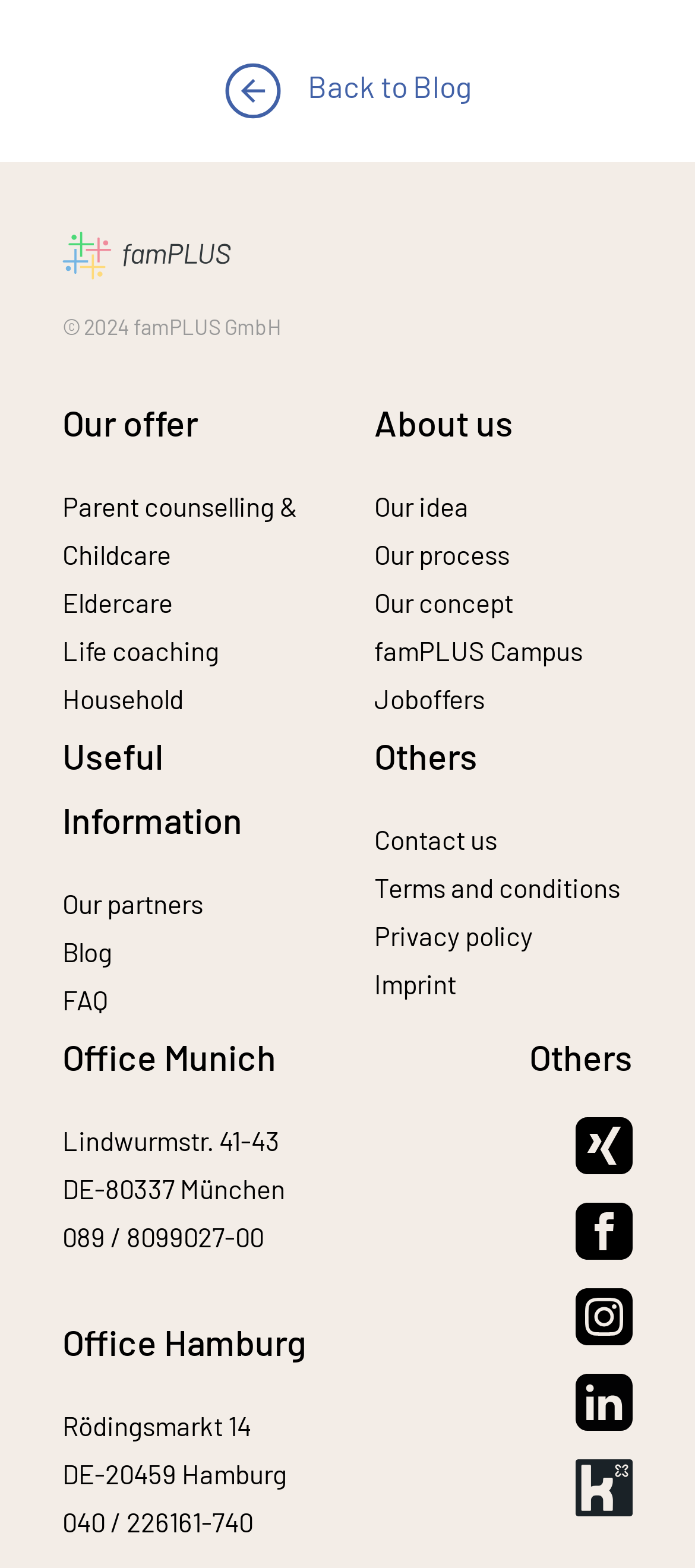Find the bounding box coordinates of the area that needs to be clicked in order to achieve the following instruction: "Go to 'Our idea'". The coordinates should be specified as four float numbers between 0 and 1, i.e., [left, top, right, bottom].

[0.538, 0.313, 0.674, 0.333]